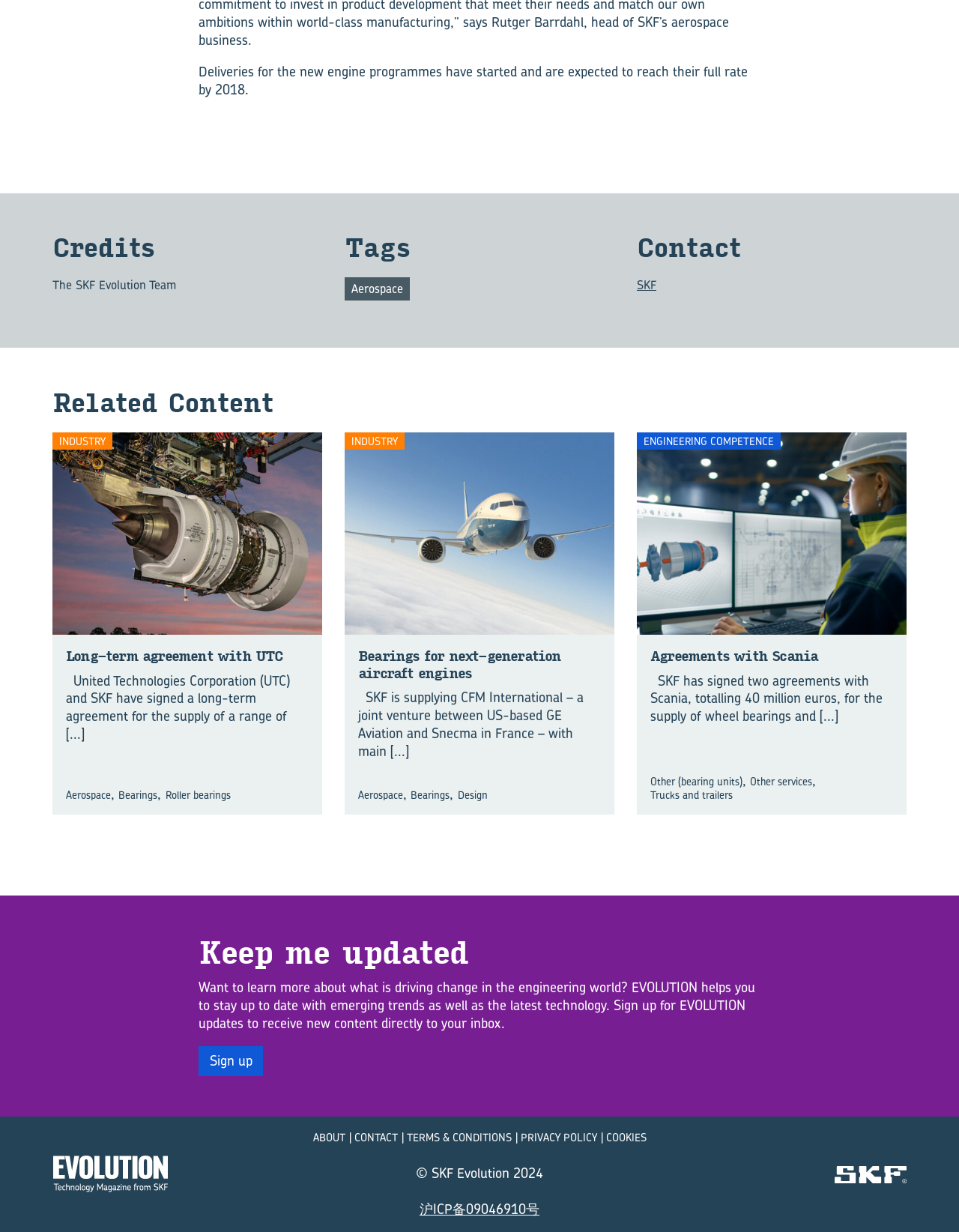Locate the bounding box of the UI element defined by this description: "Trucks and trailers". The coordinates should be given as four float numbers between 0 and 1, formatted as [left, top, right, bottom].

[0.678, 0.639, 0.764, 0.651]